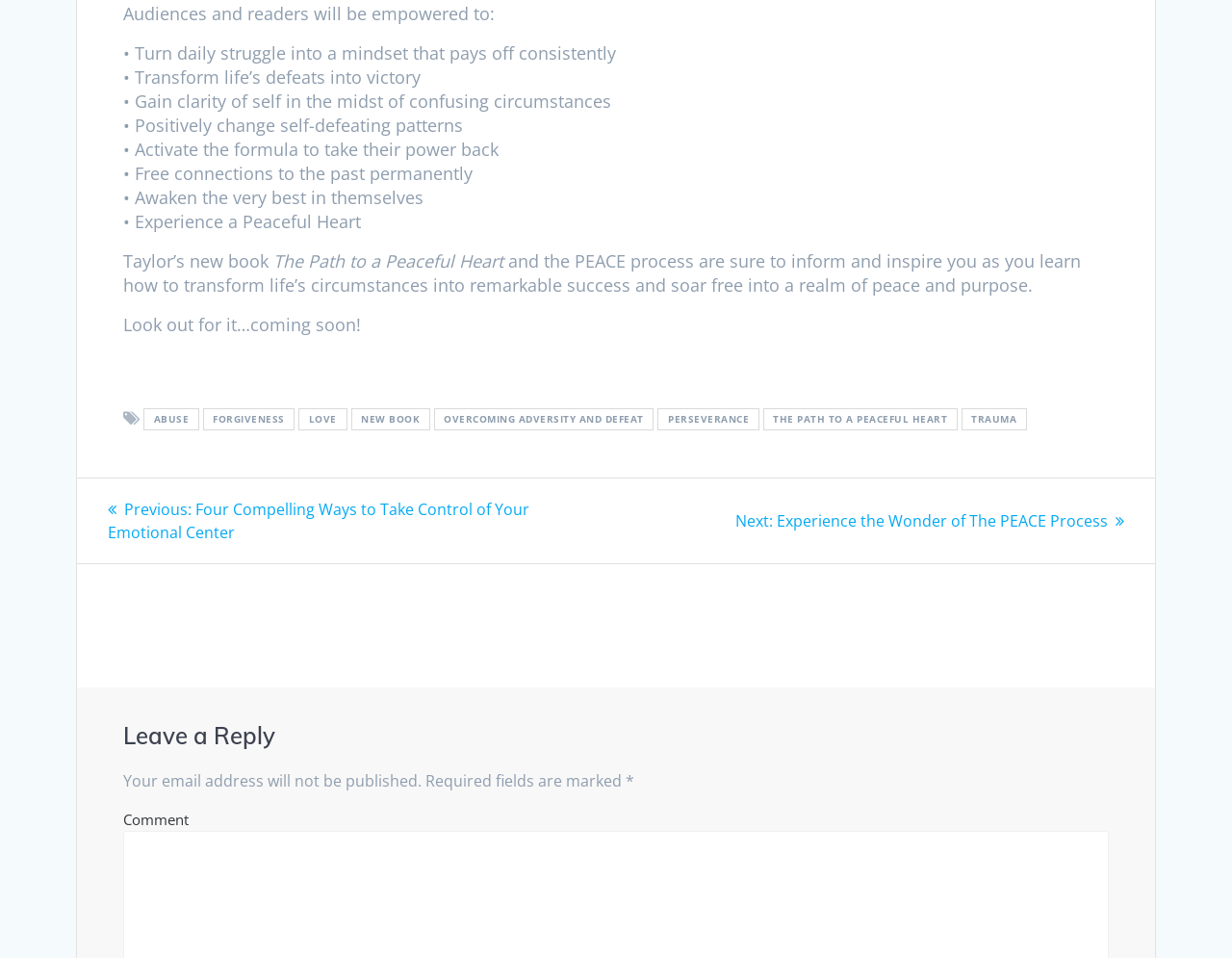Could you find the bounding box coordinates of the clickable area to complete this instruction: "Leave a reply"?

[0.1, 0.7, 0.9, 0.737]